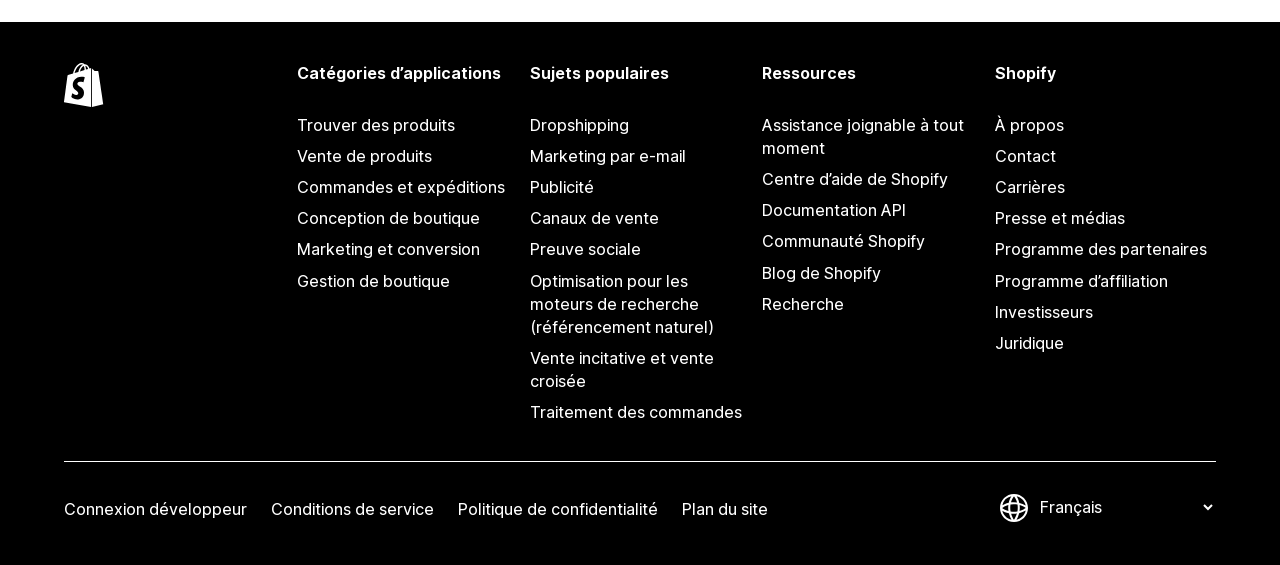From the element description Vente incitative et vente croisée, predict the bounding box coordinates of the UI element. The coordinates must be specified in the format (top-left x, top-left y, bottom-right x, bottom-right y) and should be within the 0 to 1 range.

[0.414, 0.607, 0.586, 0.703]